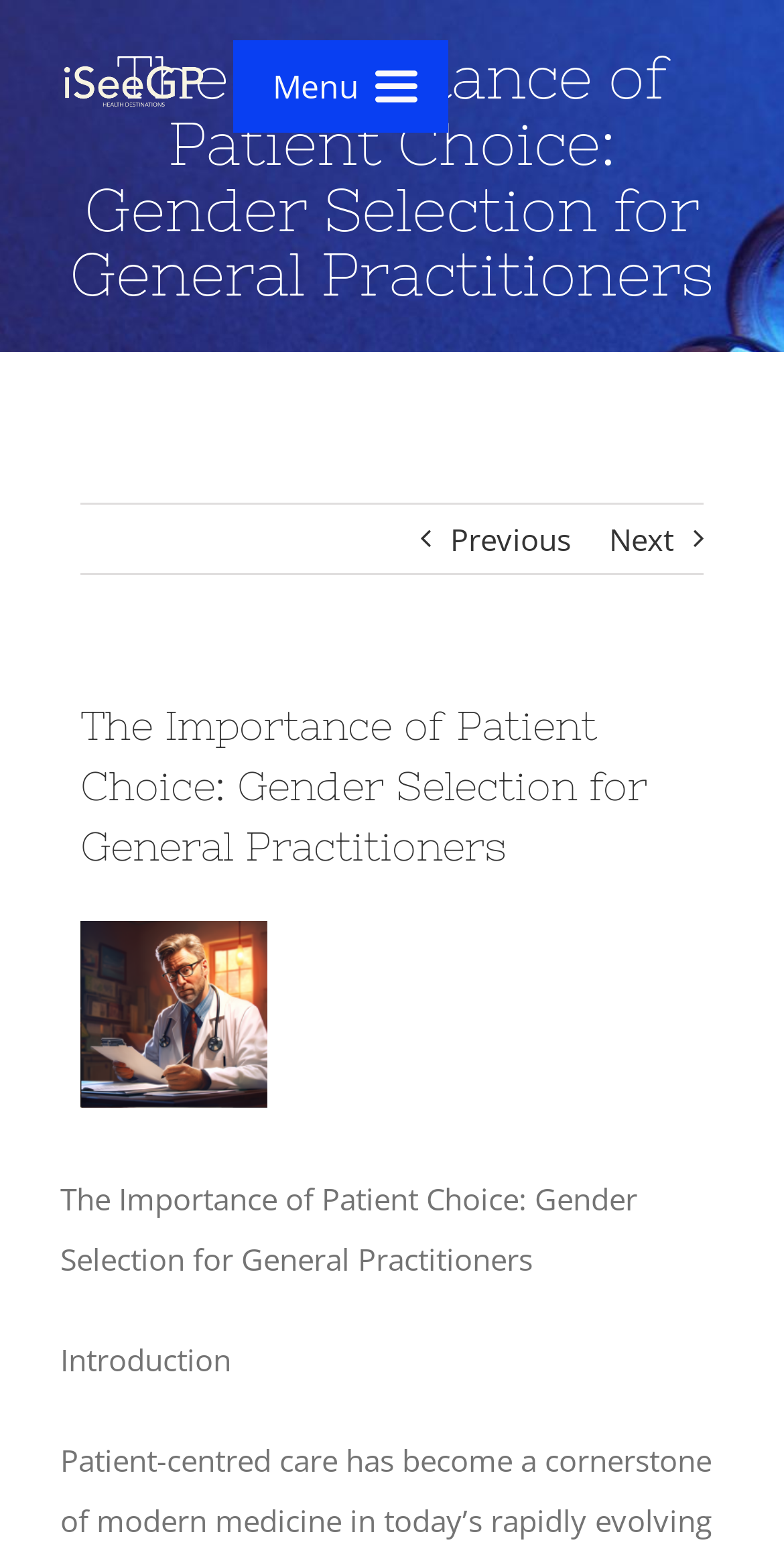Answer the question with a single word or phrase: 
How many navigation links are in the top menu?

3